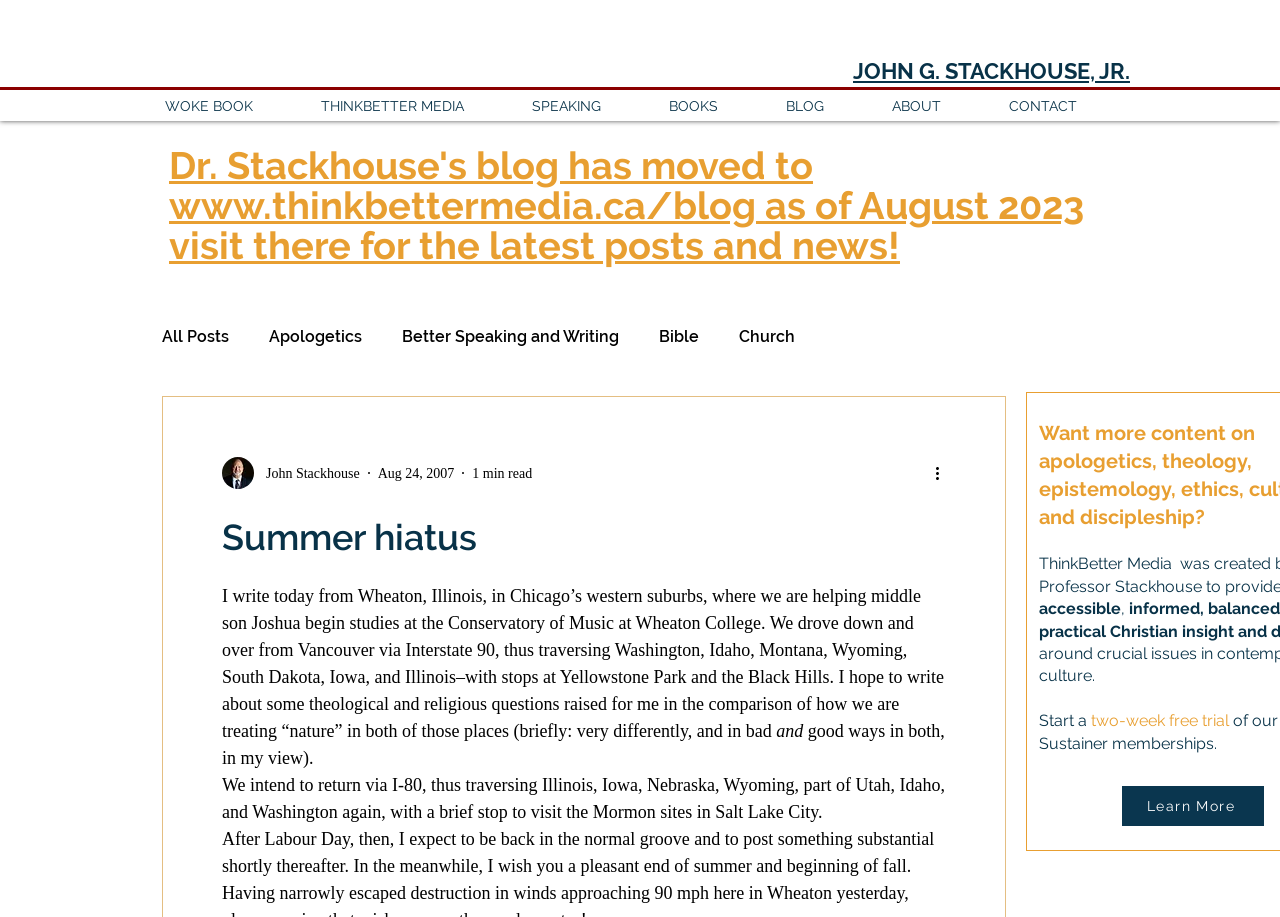Answer the following inquiry with a single word or phrase:
What is the author's name?

John G. Stackhouse, Jr.